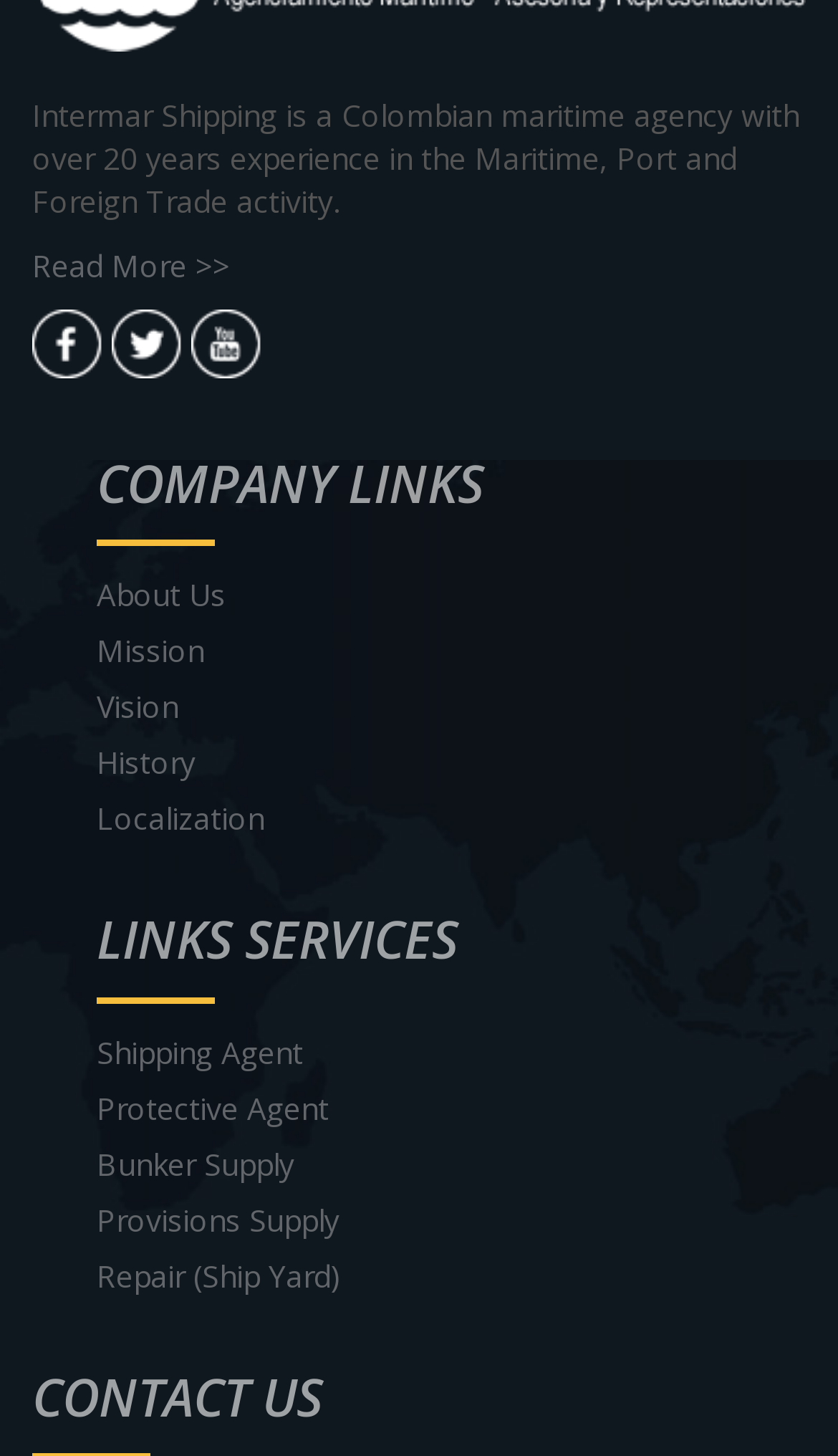Determine the bounding box coordinates for the clickable element to execute this instruction: "Read more about Intermar Shipping". Provide the coordinates as four float numbers between 0 and 1, i.e., [left, top, right, bottom].

[0.038, 0.168, 0.274, 0.196]